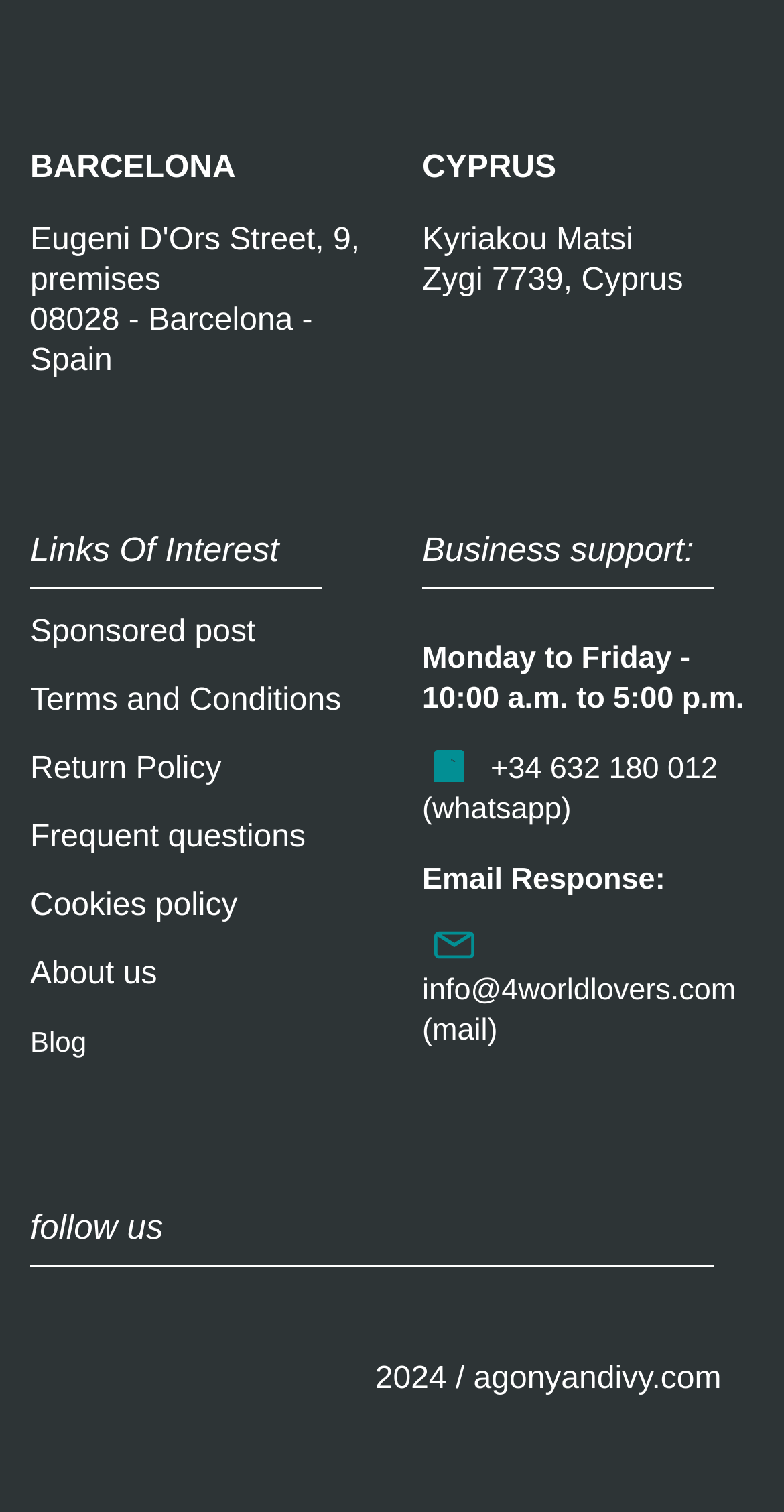What is the location of the business? Observe the screenshot and provide a one-word or short phrase answer.

Barcelona and Cyprus